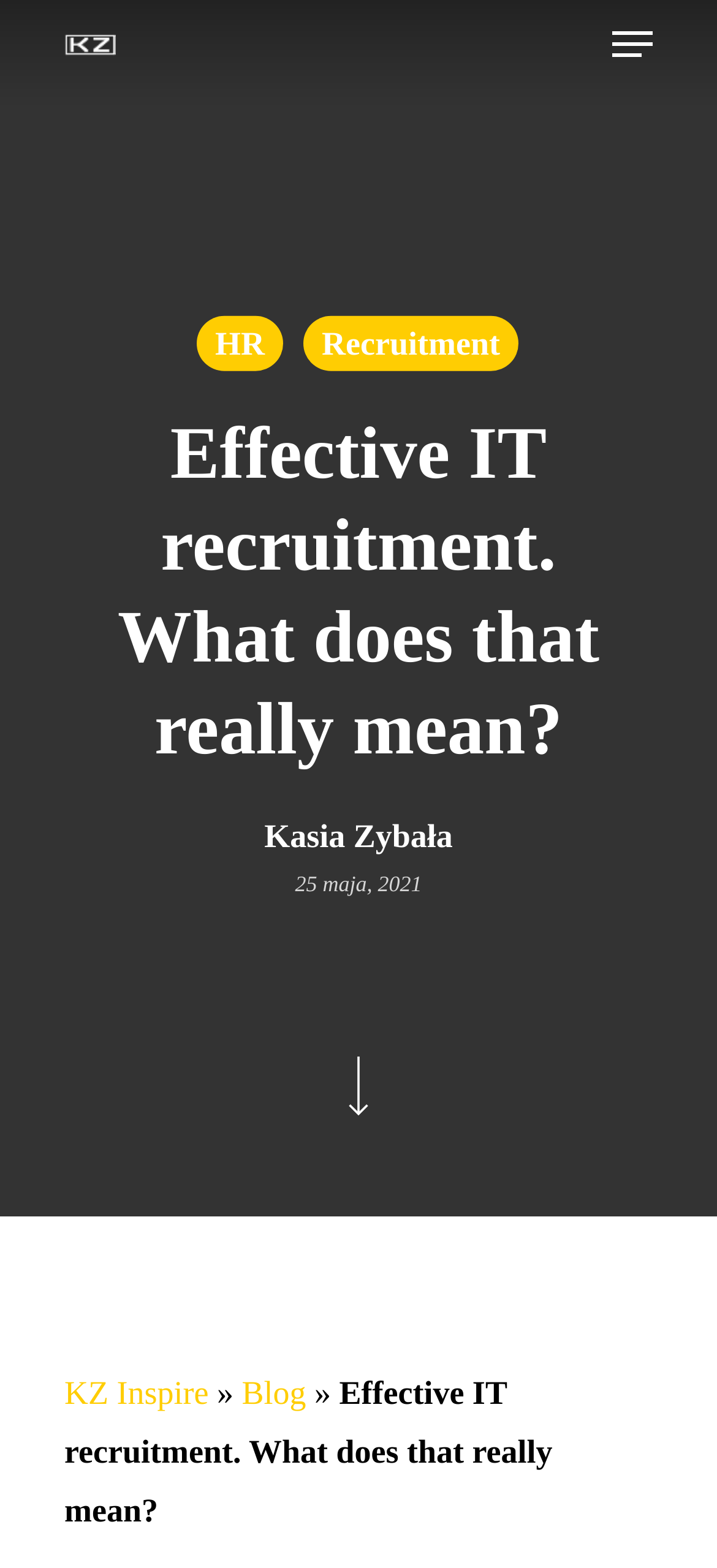What is the name of the website?
Based on the screenshot, respond with a single word or phrase.

KZ INSPIRE